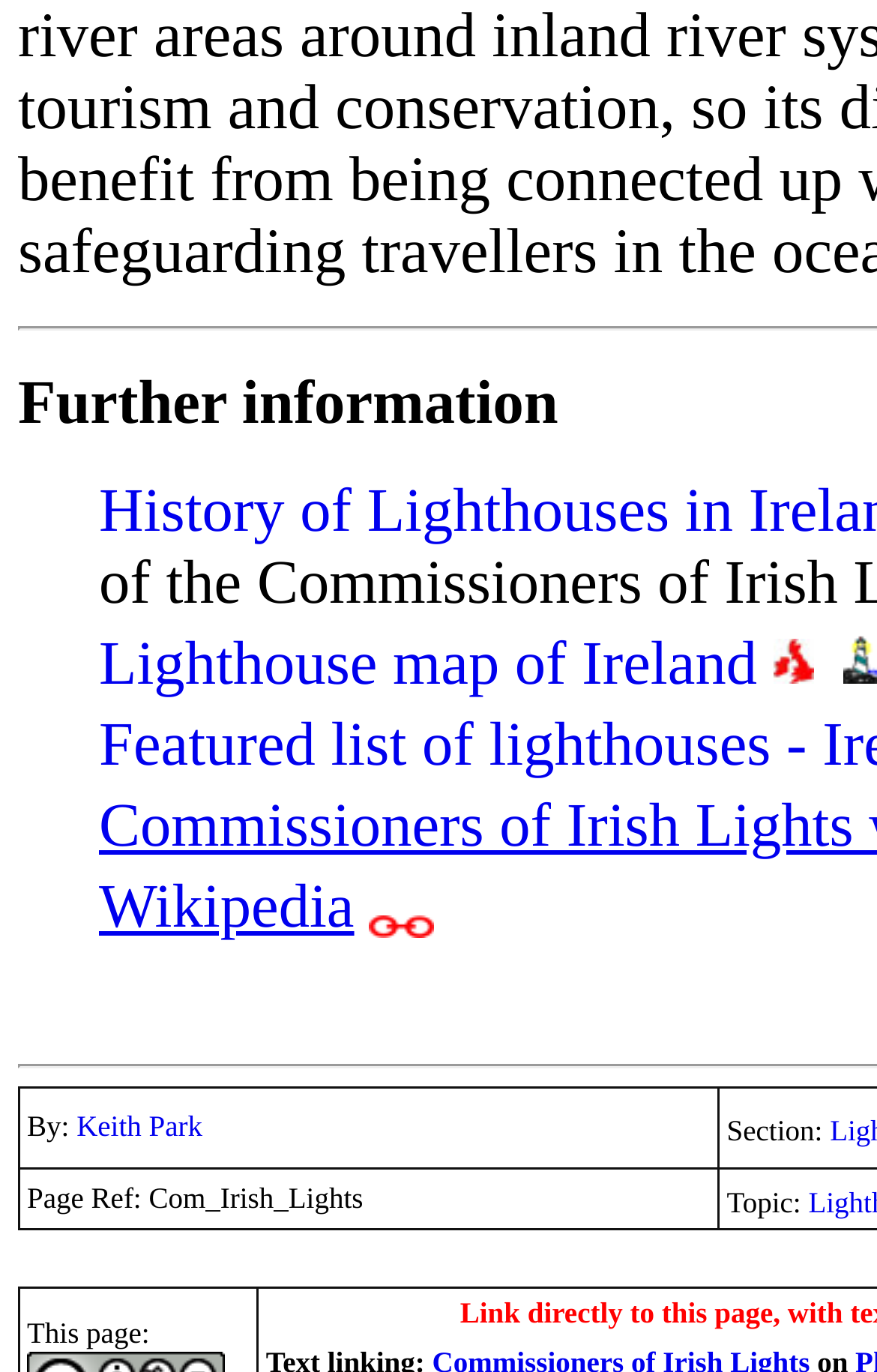Use a single word or phrase to answer this question: 
How many links are there in the webpage?

4